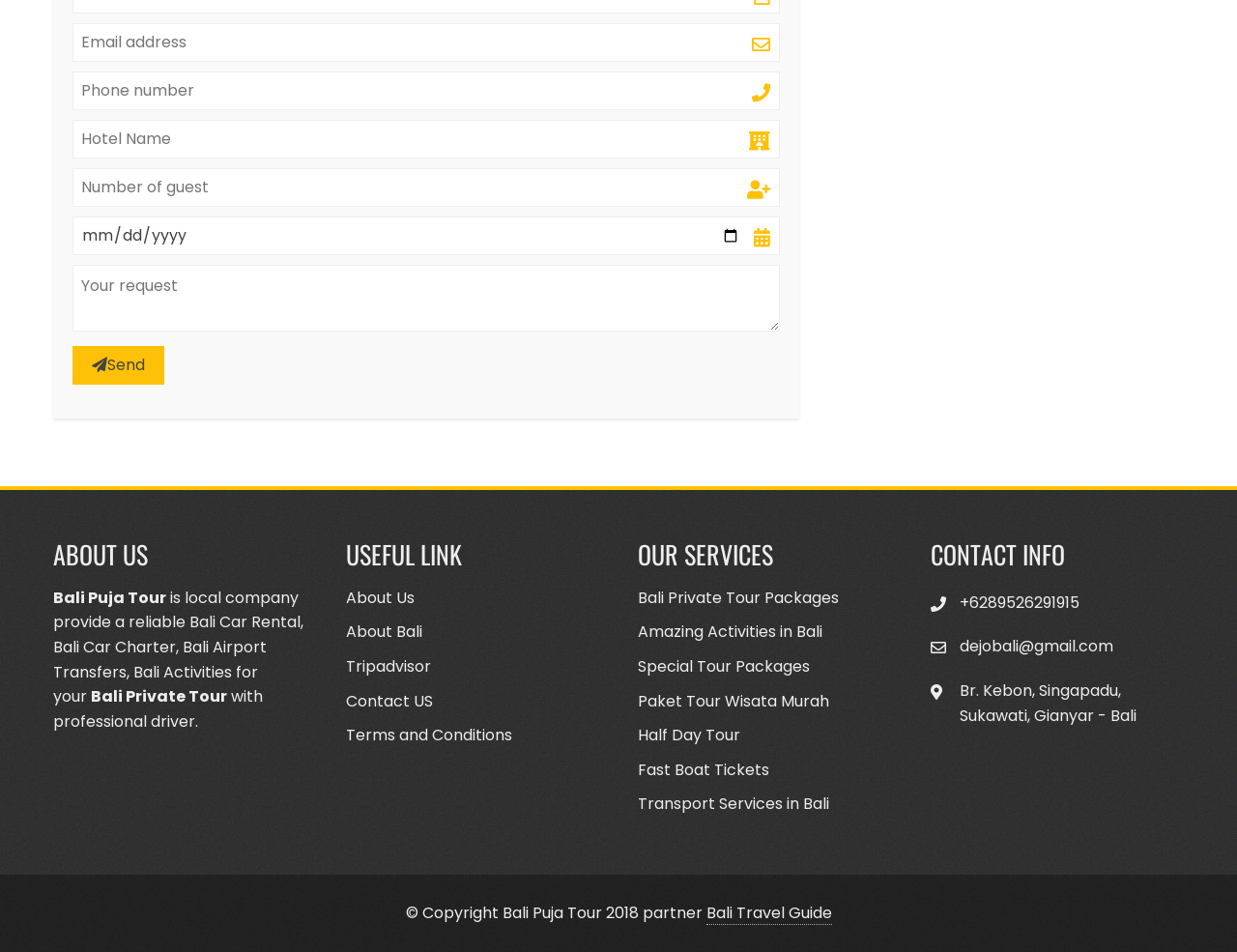Could you locate the bounding box coordinates for the section that should be clicked to accomplish this task: "Click Send button".

[0.059, 0.364, 0.133, 0.404]